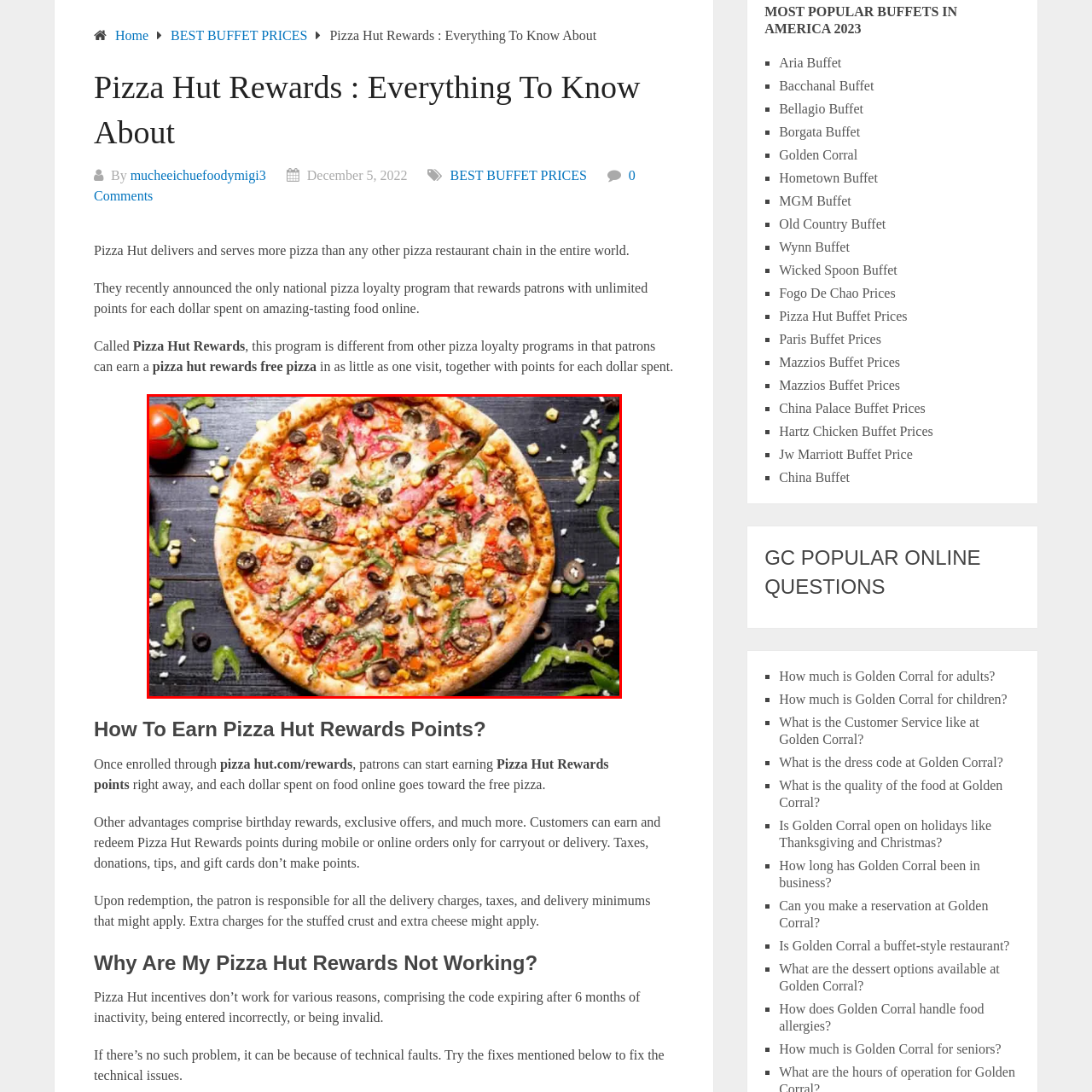Direct your attention to the red-outlined image and answer the question in a word or phrase: What is the purpose of the scattered ingredients around the pizza?

To enhance the appeal